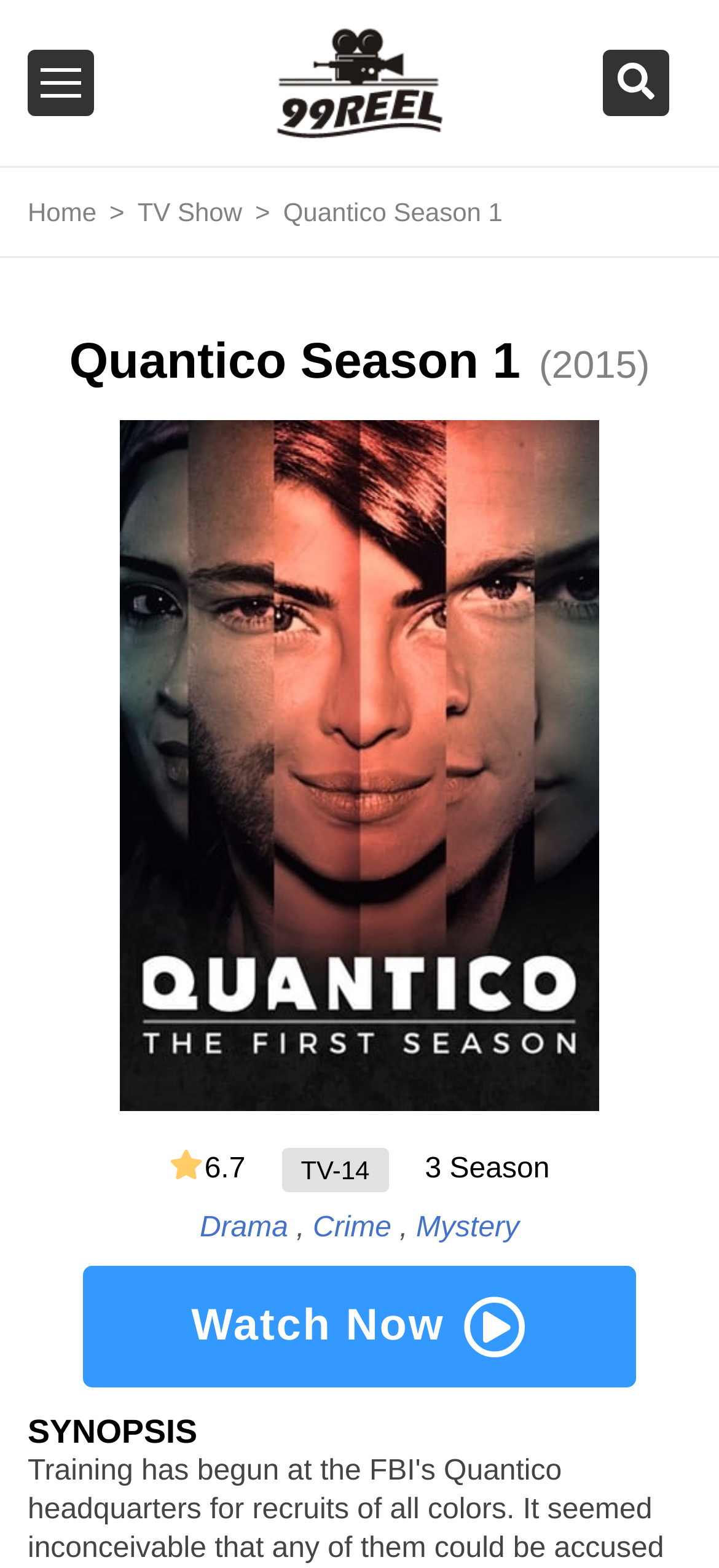What is the release year of Quantico Season 1?
Look at the screenshot and respond with a single word or phrase.

2015